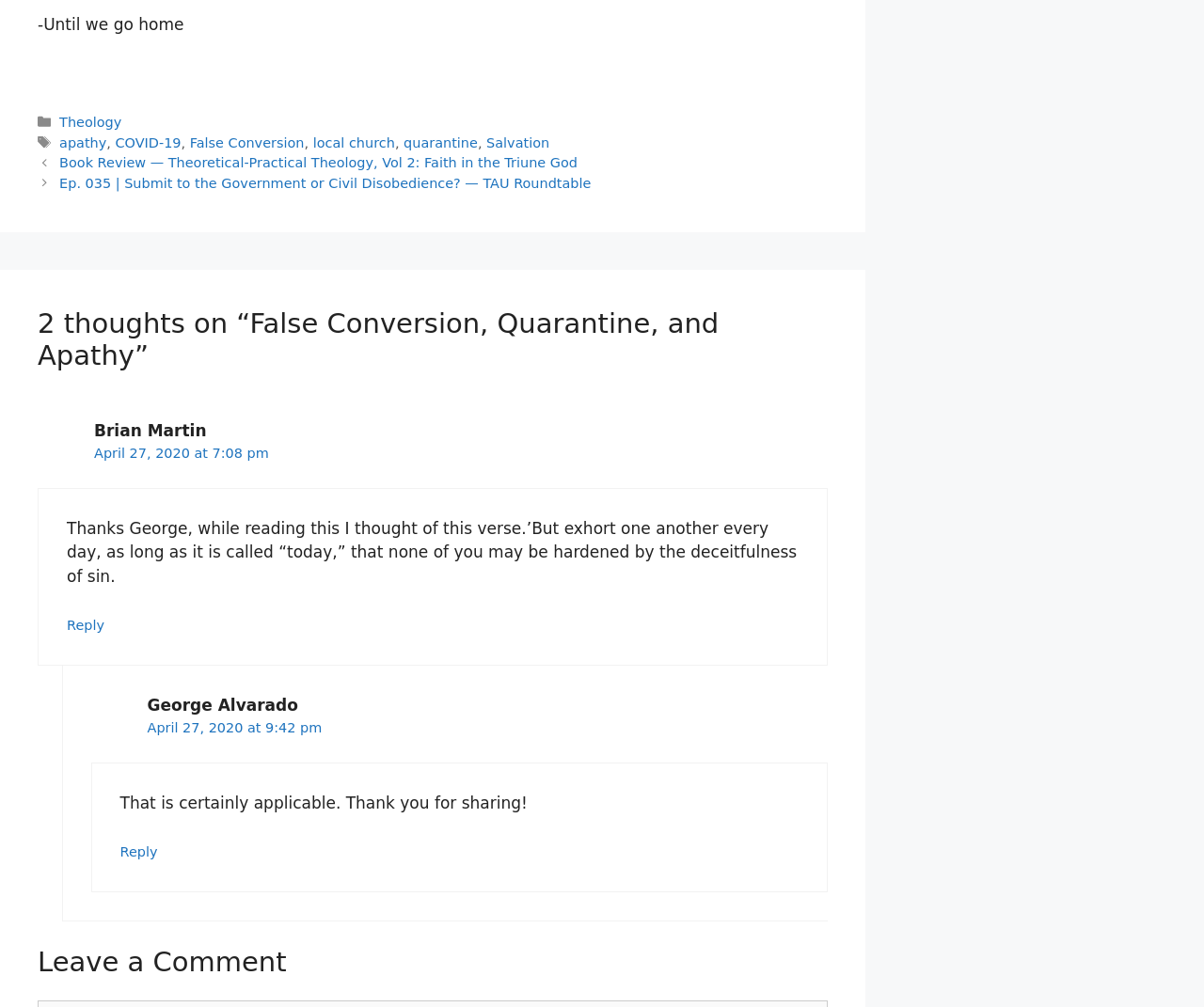Please answer the following question using a single word or phrase: What is the date of the second comment?

April 27, 2020 at 9:42 pm